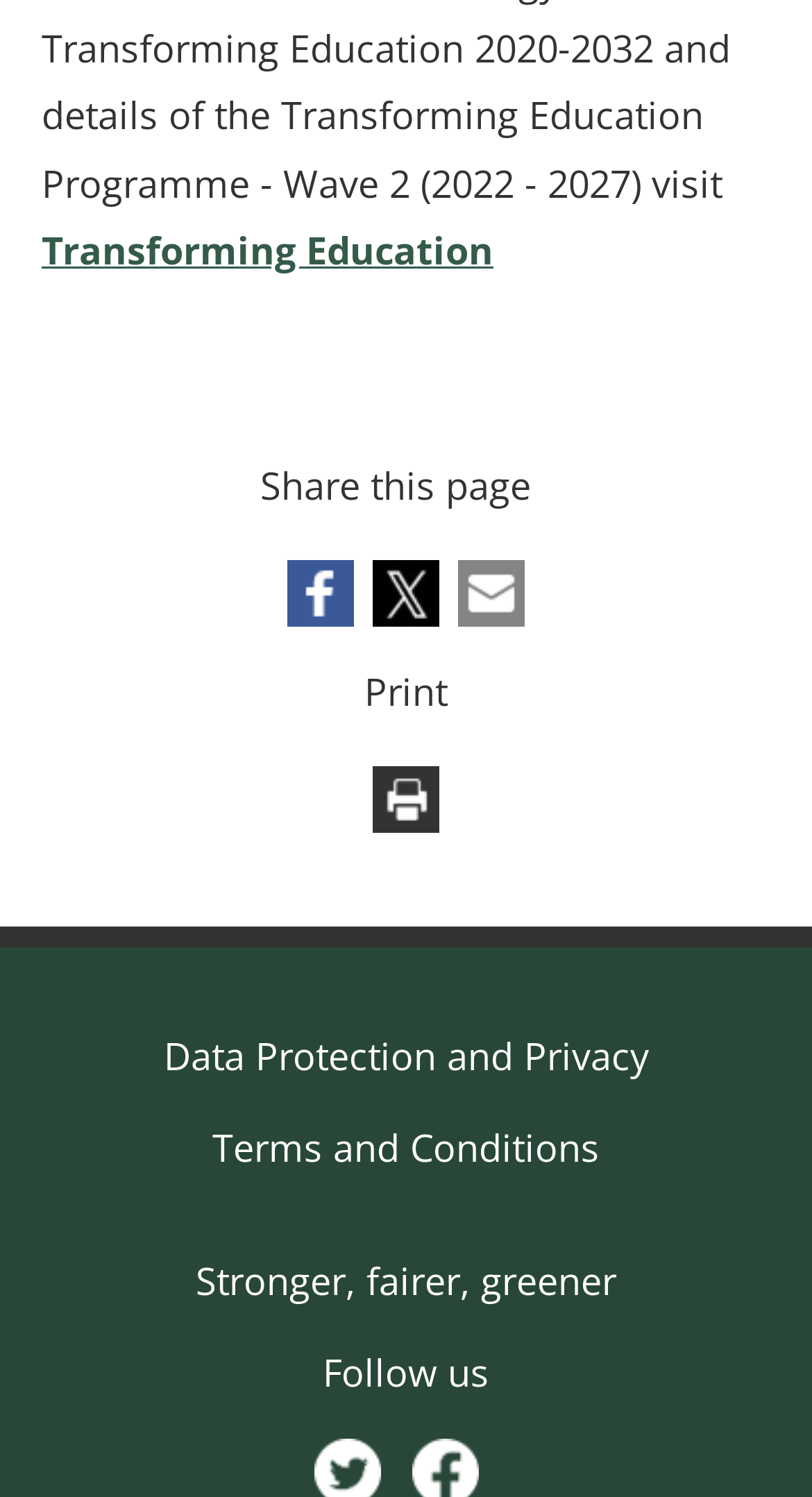Using the provided element description "parent_node: Share this page", determine the bounding box coordinates of the UI element.

[0.454, 0.392, 0.559, 0.426]